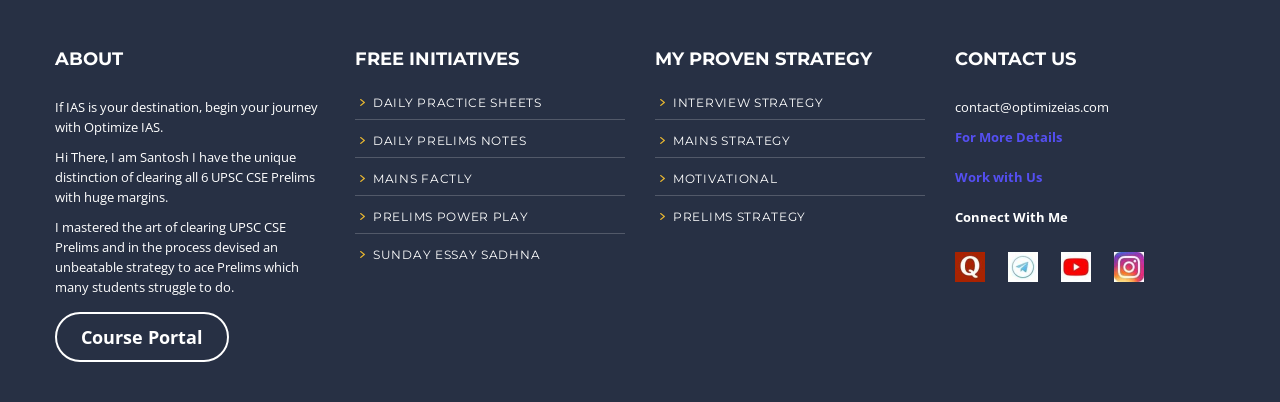What is the name of the initiative under the 'FREE INITIATIVES' section?
Answer the question with as much detail as possible.

Under the 'FREE INITIATIVES' section, which is a heading element with ID 106, there is a link element with ID 263 that points to 'DAILY PRACTICE SHEETS'.